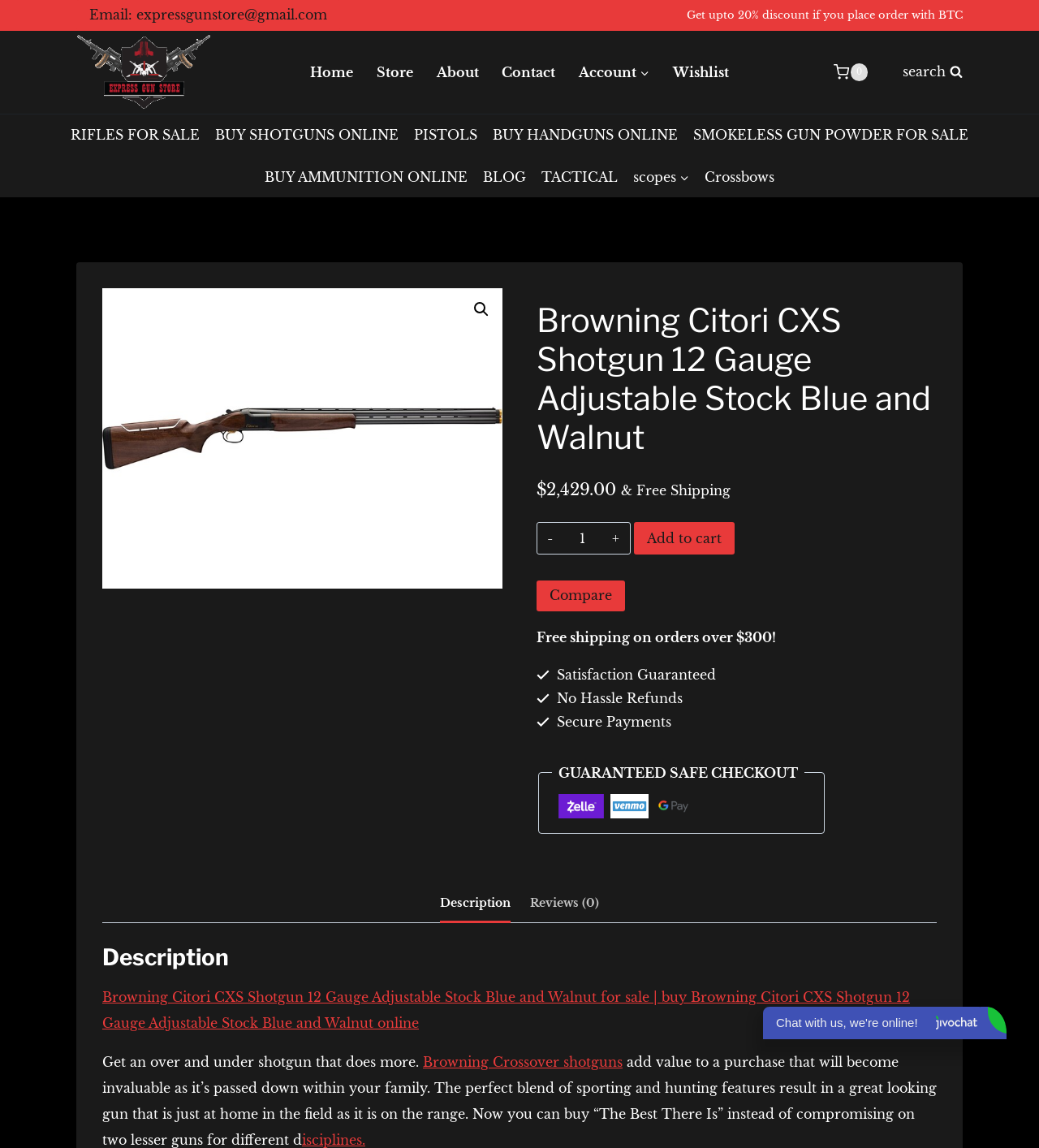Determine the bounding box coordinates of the section to be clicked to follow the instruction: "Add Browning Citori CXS Shotgun to cart". The coordinates should be given as four float numbers between 0 and 1, formatted as [left, top, right, bottom].

[0.61, 0.455, 0.707, 0.483]